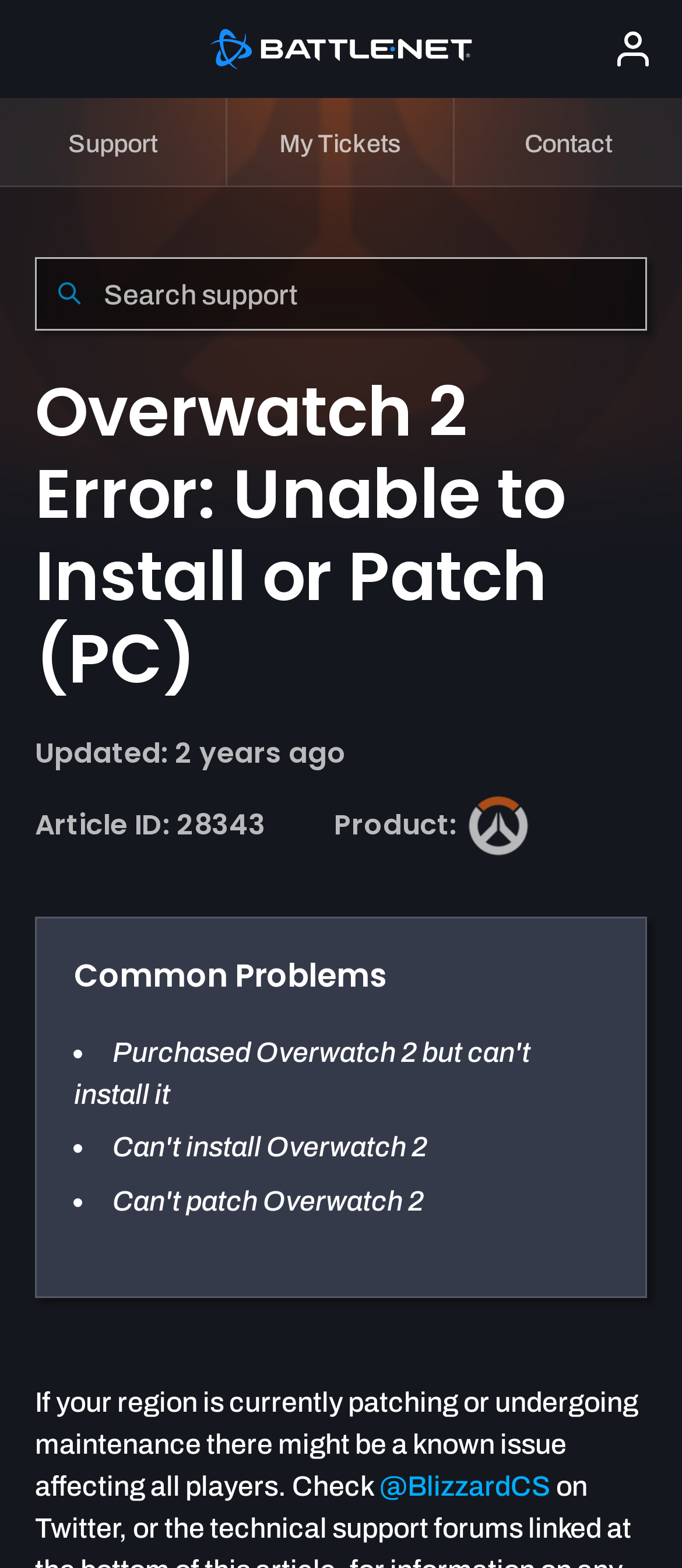What is the Twitter handle mentioned in the article?
Provide a detailed answer to the question using information from the image.

I found the answer by looking at the link '@BlizzardCS' which is mentioned in the article. This is the Twitter handle of Blizzard's customer support team.